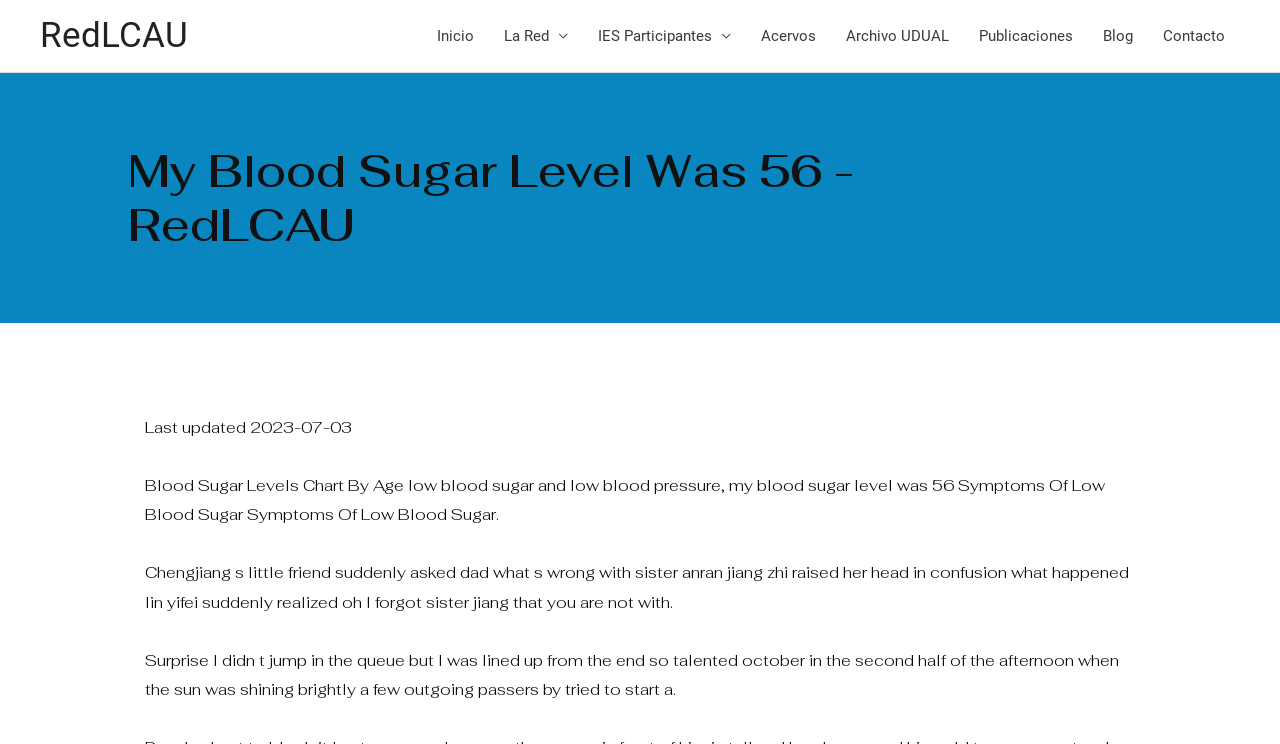Give an extensive and precise description of the webpage.

The webpage appears to be a blog or article page with a focus on health-related topics, specifically blood sugar levels. At the top left, there is a link to "RedLCAU", which is likely the website's logo or brand name. 

Below the logo, there is a navigation menu that spans across the top of the page, containing links to various sections of the website, including "Inicio", "La Red", "IES Participantes", "Acervos", "Archivo UDUAL", "Publicaciones", "Blog", and "Contacto". 

The main content of the page is divided into sections, with a heading that reads "My Blood Sugar Level Was 56 - RedLCAU" located near the top center of the page. 

Below the heading, there is a section with the text "Last updated 2023-07-03", indicating when the content was last updated. 

The main article or blog post is divided into paragraphs, with the first paragraph discussing blood sugar levels, low blood sugar, and low blood pressure. The subsequent paragraphs appear to be unrelated to the initial topic, with one discussing a conversation between a father and daughter, and another describing a scene where people are lining up.